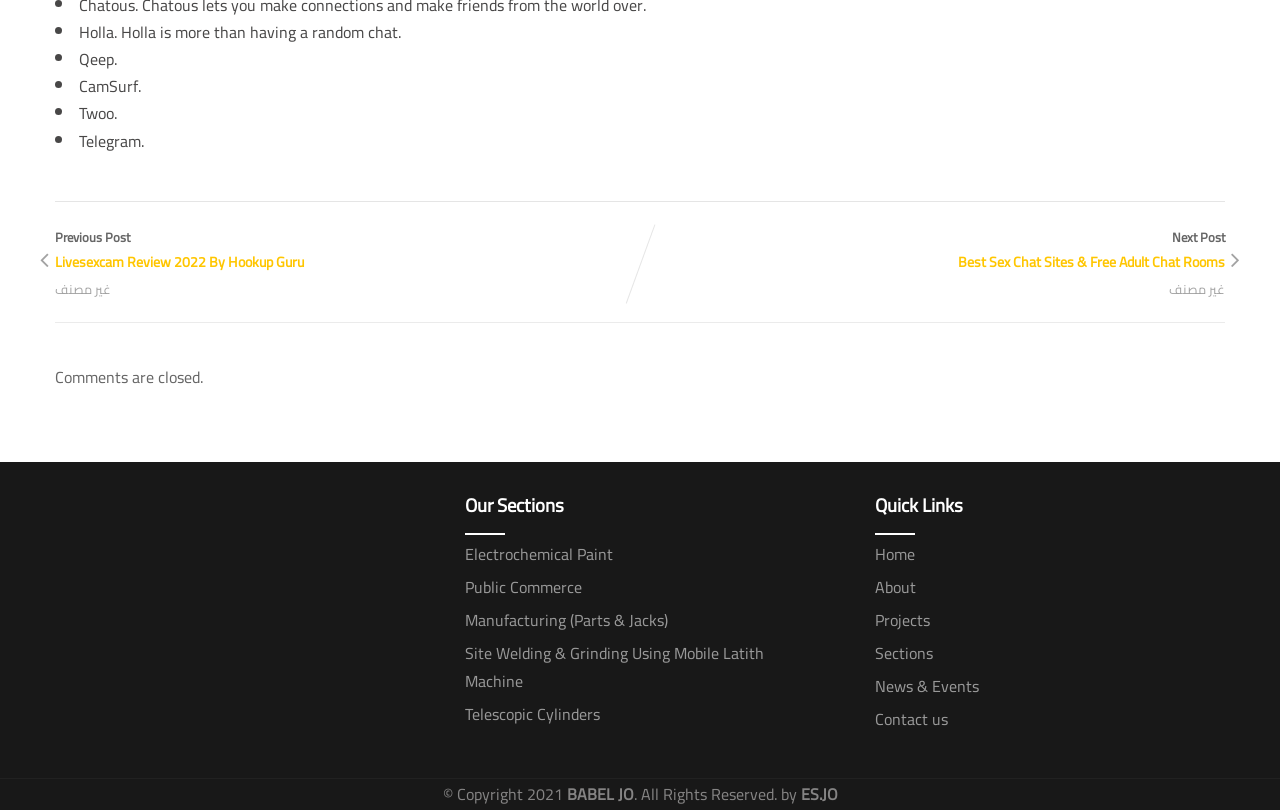Can you give a detailed response to the following question using the information from the image? What is the purpose of the links at the bottom of the page?

The links at the bottom of the page are categorized under 'Quick Links' which is a heading element with bounding box coordinates [0.684, 0.603, 0.957, 0.661]. These links provide shortcuts to various sections of the website.